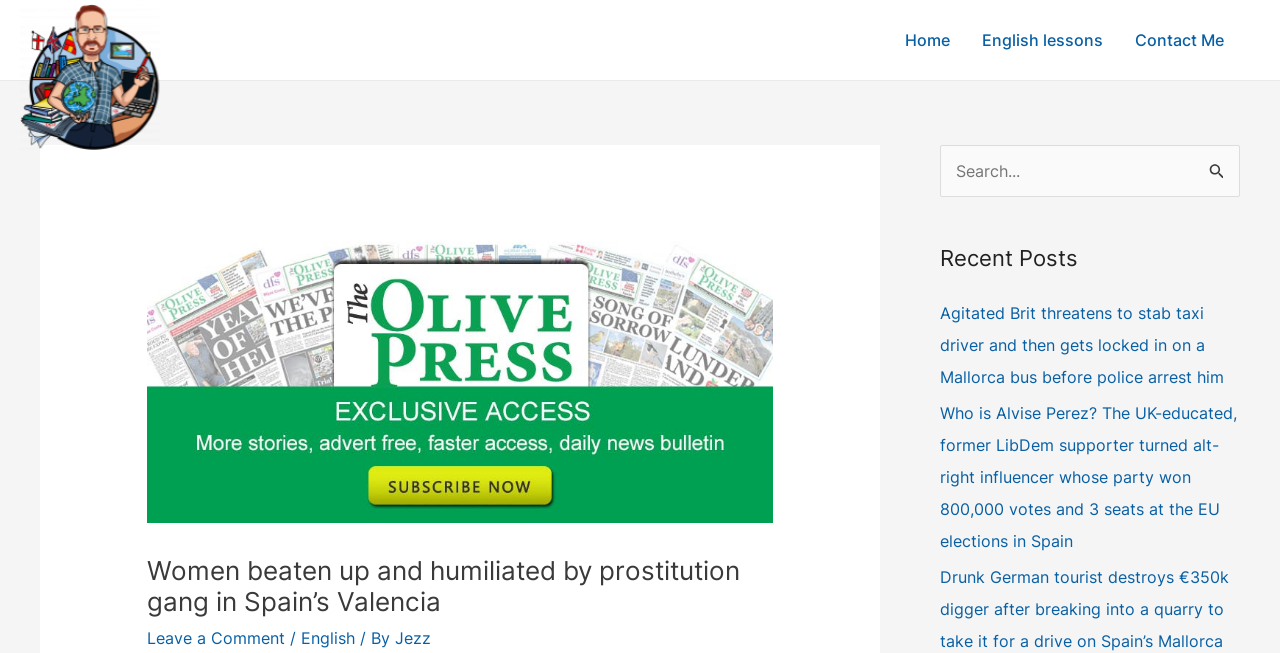Locate the bounding box coordinates of the clickable area needed to fulfill the instruction: "Click the Home link".

[0.695, 0.0, 0.755, 0.123]